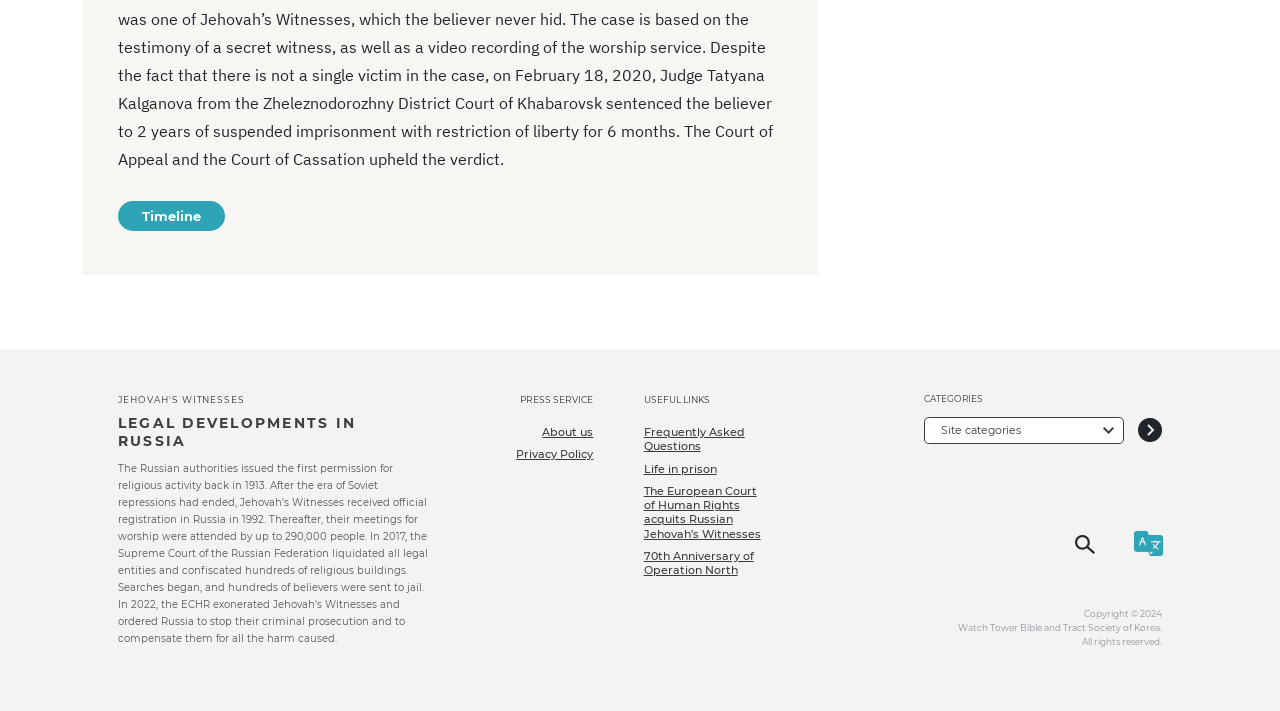Identify the bounding box coordinates of the region that needs to be clicked to carry out this instruction: "Click on Timeline". Provide these coordinates as four float numbers ranging from 0 to 1, i.e., [left, top, right, bottom].

[0.092, 0.282, 0.176, 0.325]